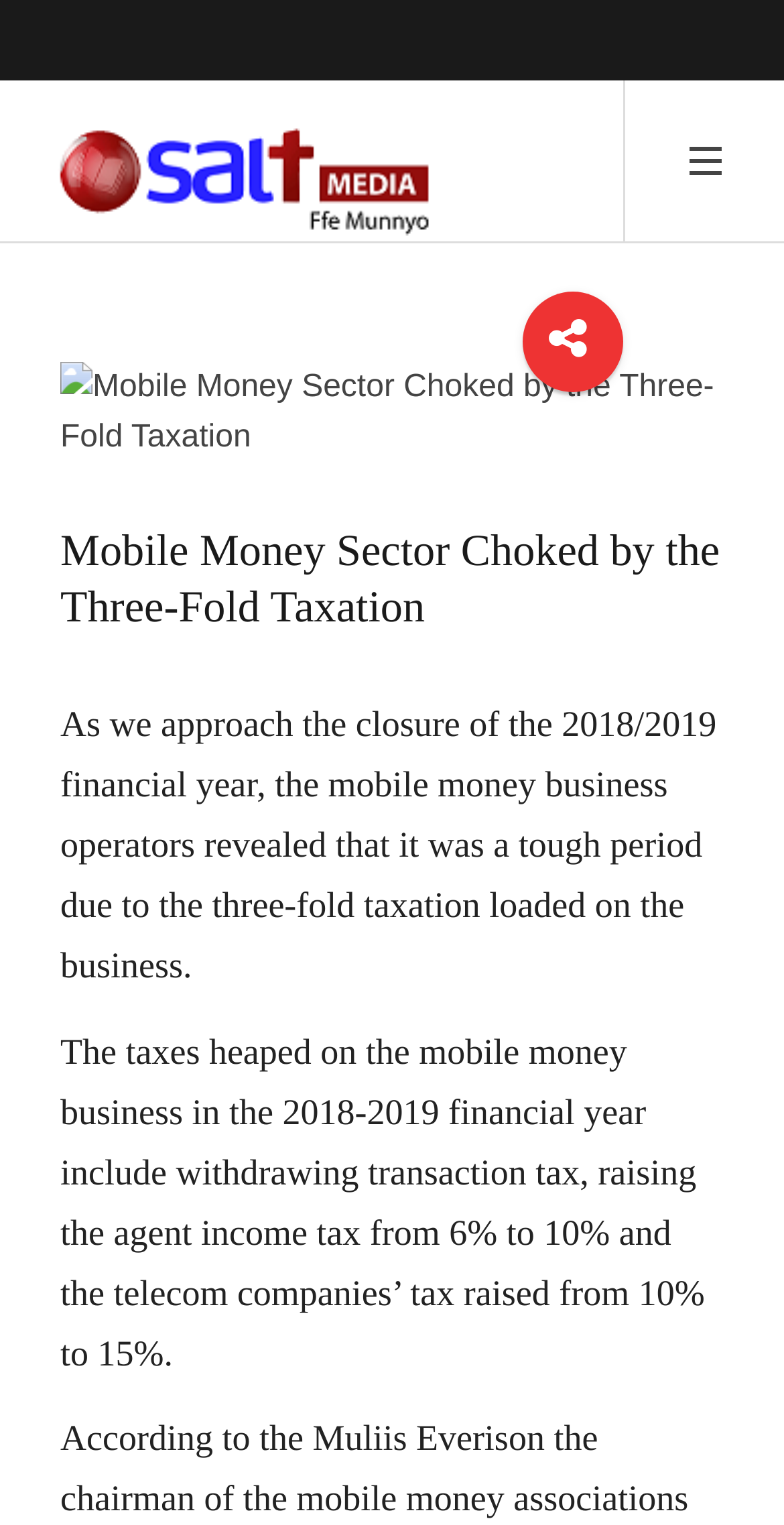How many types of taxes are mentioned?
Using the information presented in the image, please offer a detailed response to the question.

The static text on the webpage mentions three types of taxes imposed on the mobile money business: withdrawing transaction tax, agent income tax, and telecom companies' tax.